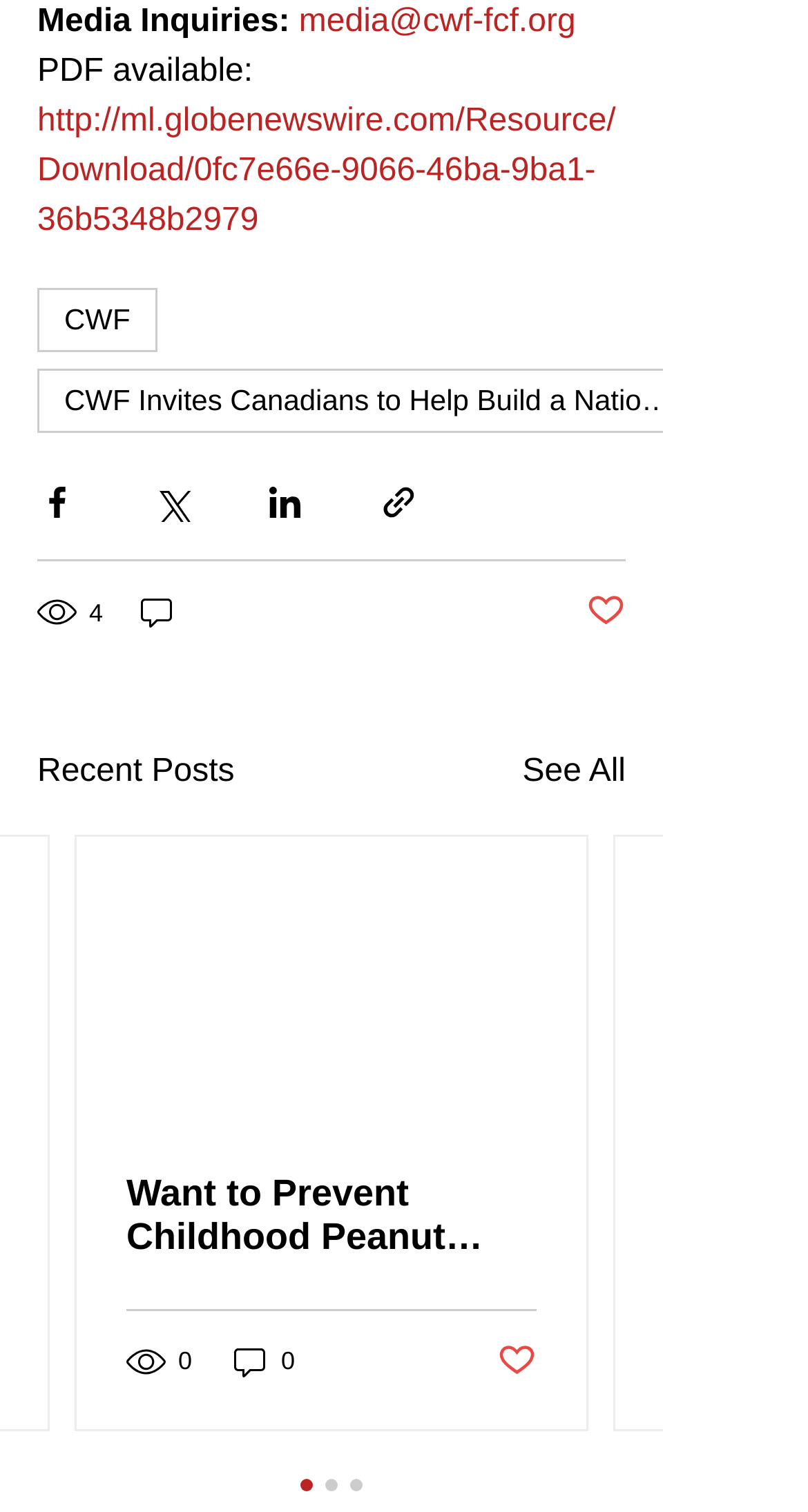Answer the question using only one word or a concise phrase: What is the purpose of the buttons 'Share via Facebook', 'Share via Twitter', and 'Share via LinkedIn'?

To share the post